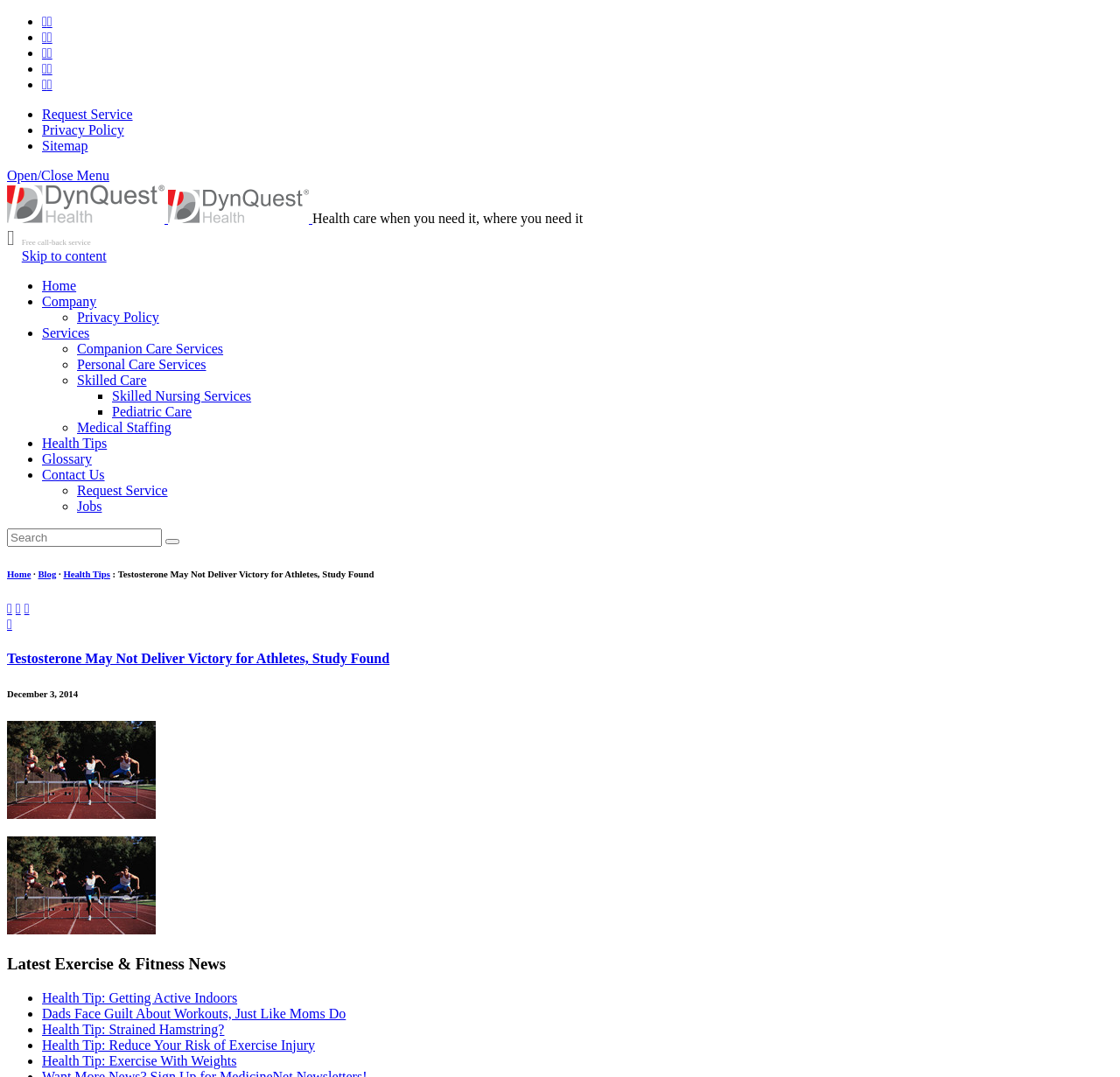Determine the bounding box coordinates for the HTML element mentioned in the following description: "Health Tip: Strained Hamstring?". The coordinates should be a list of four floats ranging from 0 to 1, represented as [left, top, right, bottom].

[0.038, 0.948, 0.2, 0.962]